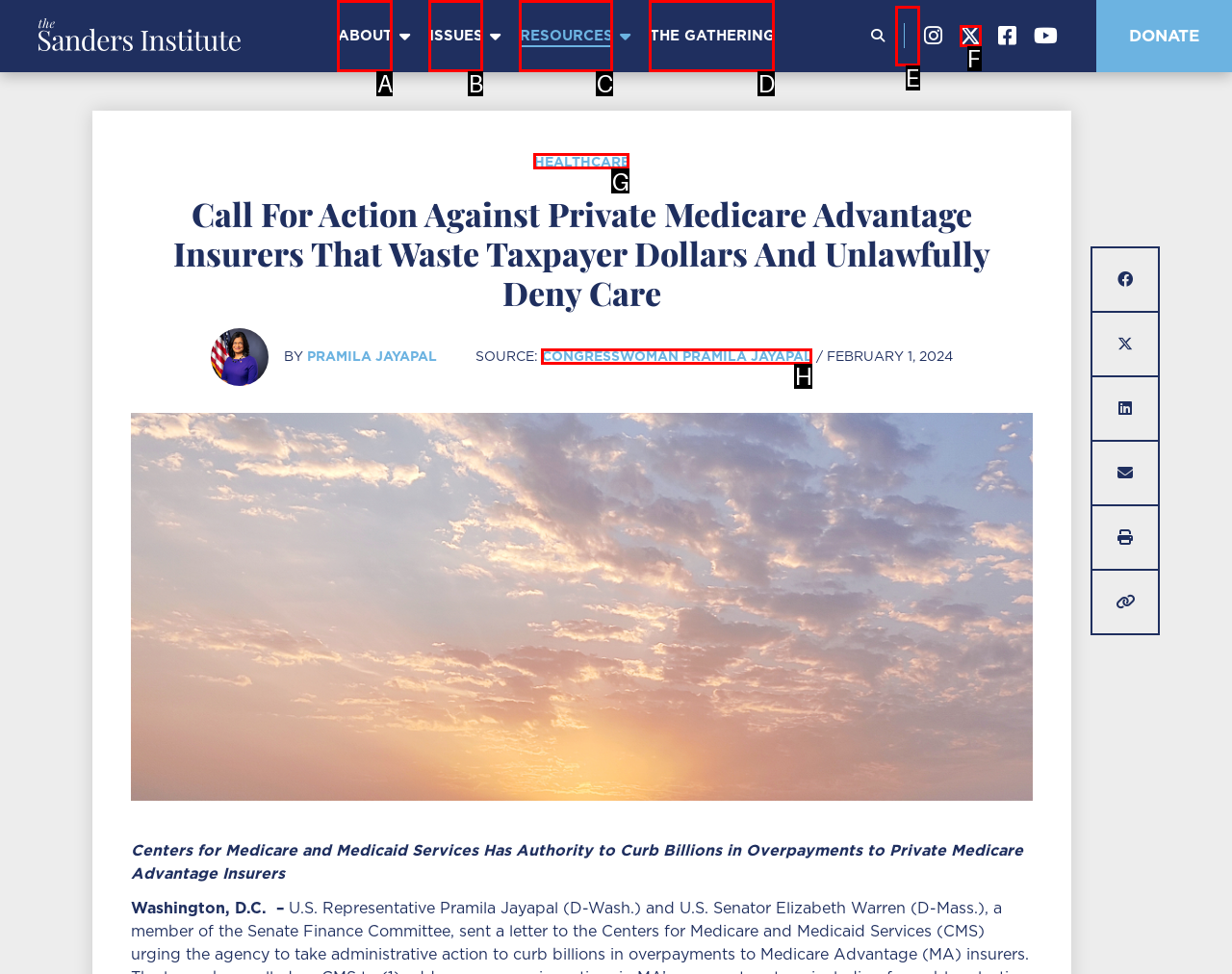Find the option that matches this description: Congresswoman Pramila Jayapal
Provide the corresponding letter directly.

H